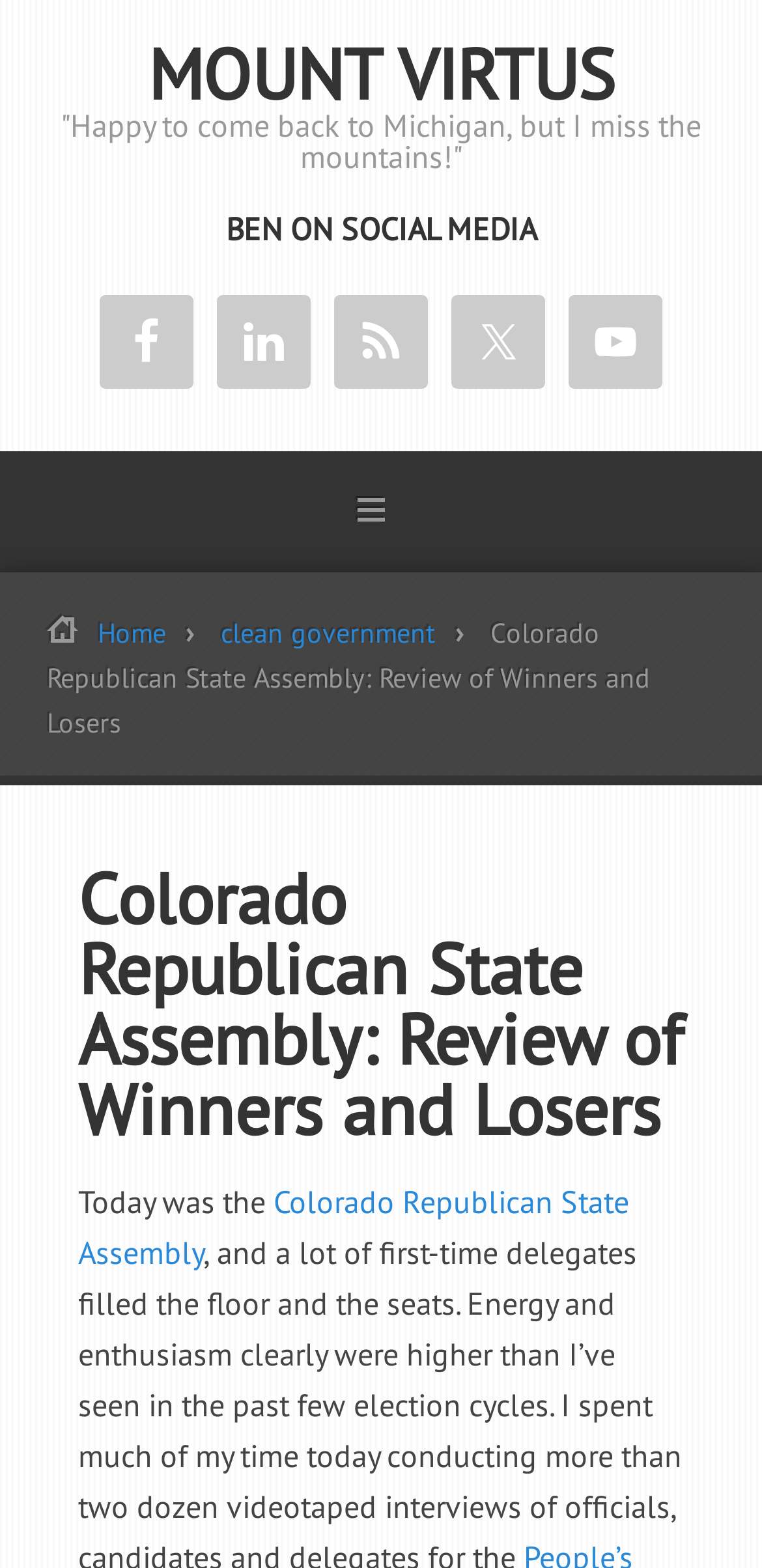What is the name of the assembly mentioned?
Deliver a detailed and extensive answer to the question.

The text 'Colorado Republican State Assembly: Review of Winners and Losers' appears multiple times on the page, indicating that it is the name of the assembly being referred to.